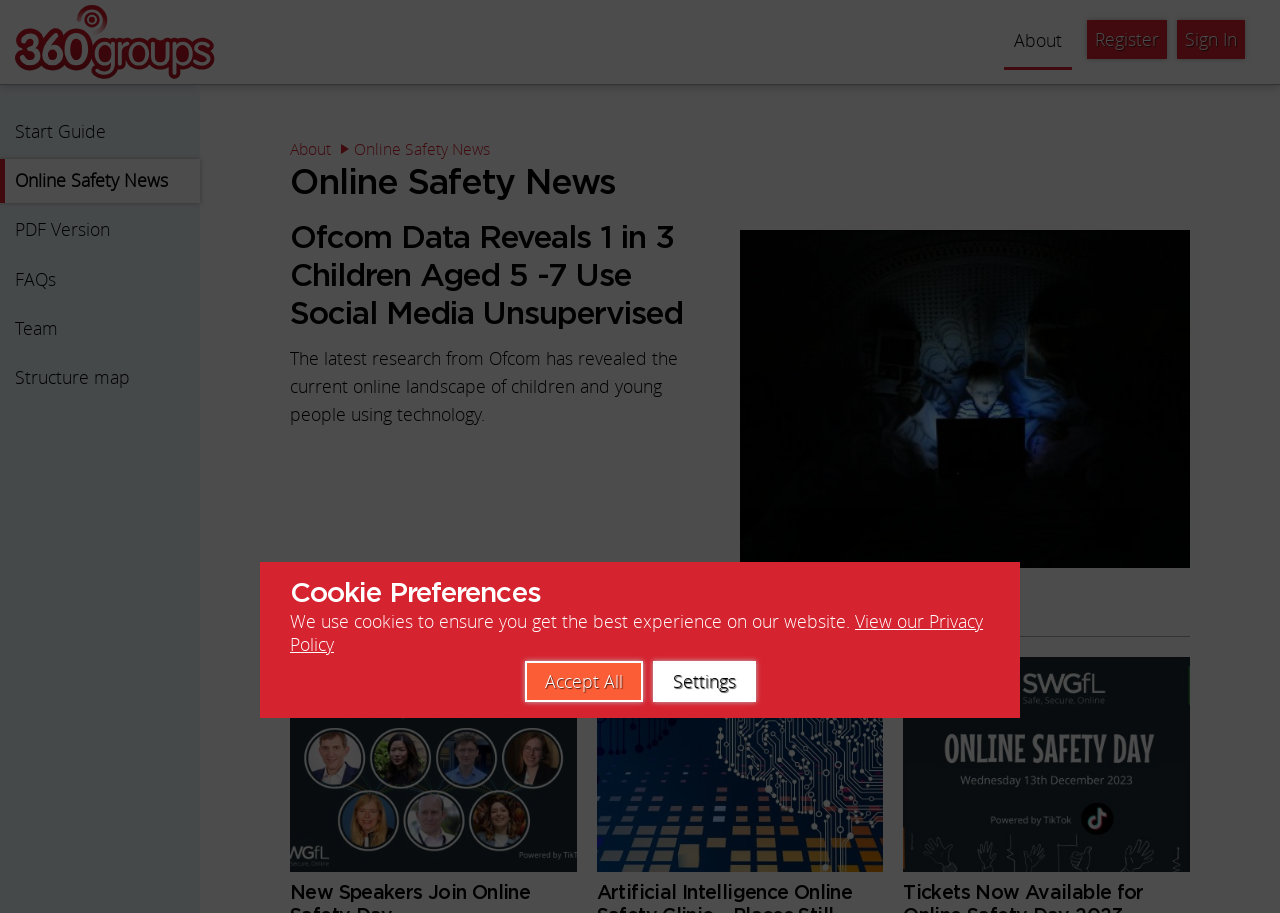Please locate the bounding box coordinates of the element that needs to be clicked to achieve the following instruction: "Read Online Safety News". The coordinates should be four float numbers between 0 and 1, i.e., [left, top, right, bottom].

[0.277, 0.148, 0.383, 0.179]